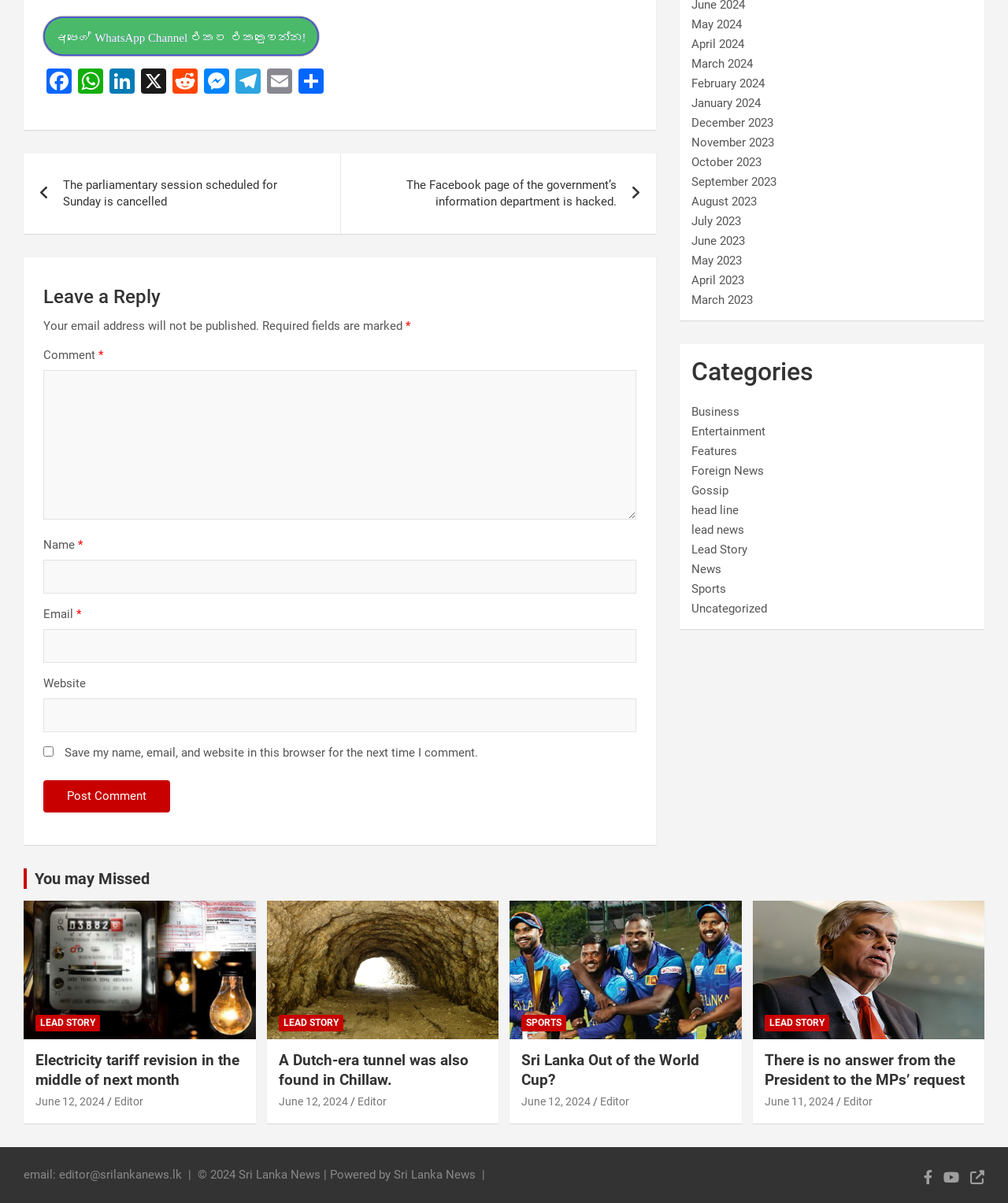Could you provide the bounding box coordinates for the portion of the screen to click to complete this instruction: "Click on the 'Post Comment' button"?

[0.043, 0.648, 0.169, 0.675]